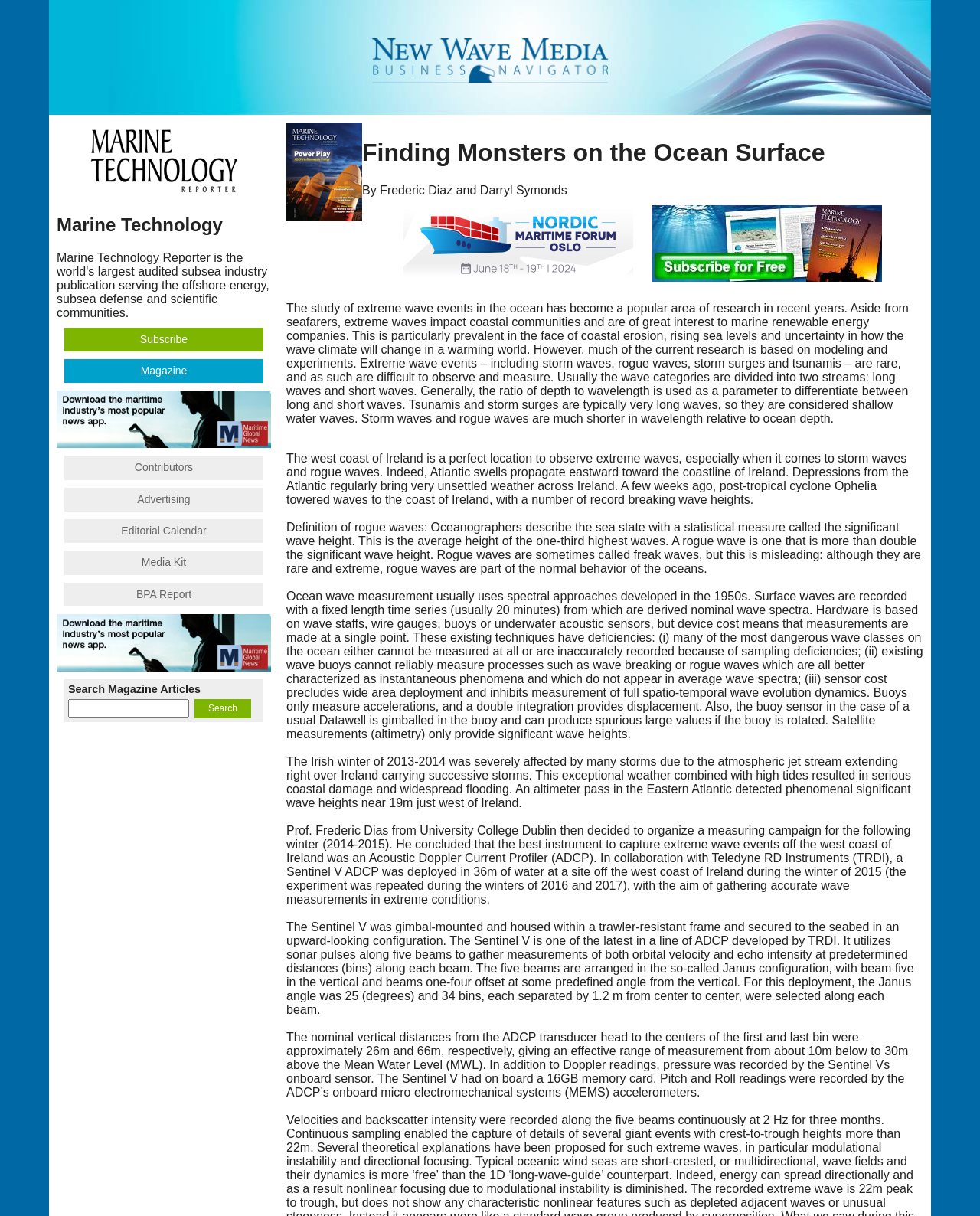What is the name of the instrument used to measure extreme wave events?
Using the information from the image, give a concise answer in one word or a short phrase.

Acoustic Doppler Current Profiler (ADCP)